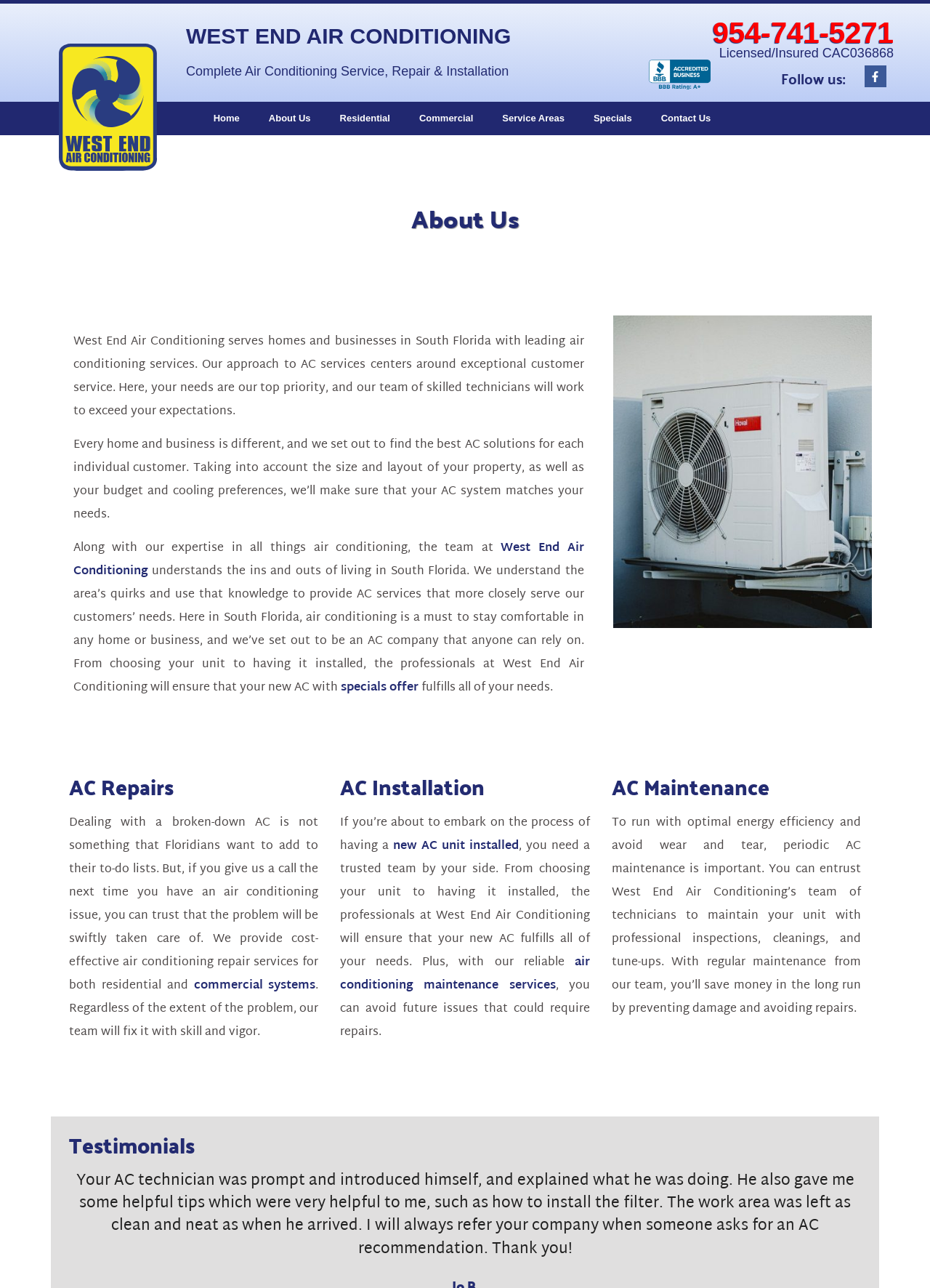Please answer the following question using a single word or phrase: 
What services does the company offer?

AC repair, maintenance, and installation